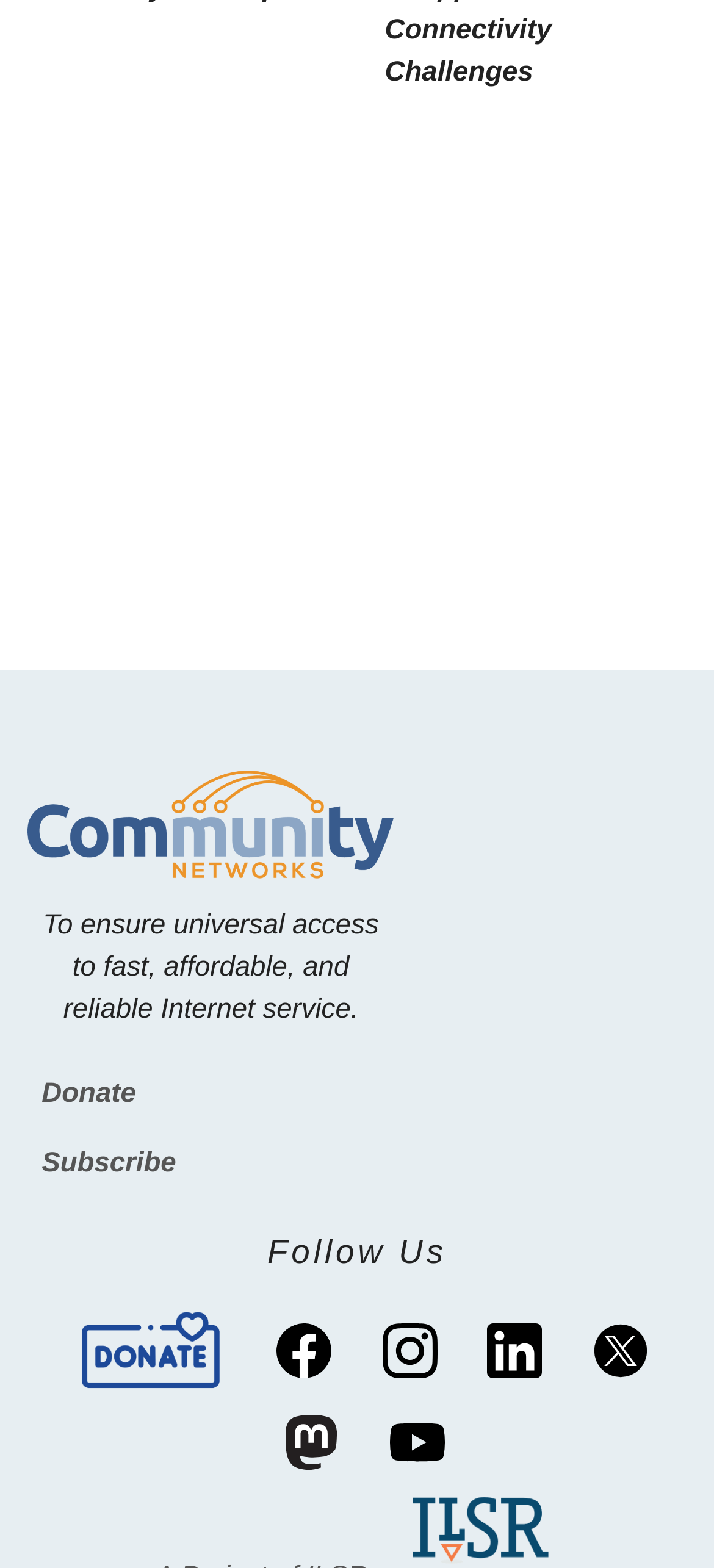Locate the bounding box coordinates of the UI element described by: "Facebook". Provide the coordinates as four float numbers between 0 and 1, formatted as [left, top, right, bottom].

[0.362, 0.832, 0.49, 0.89]